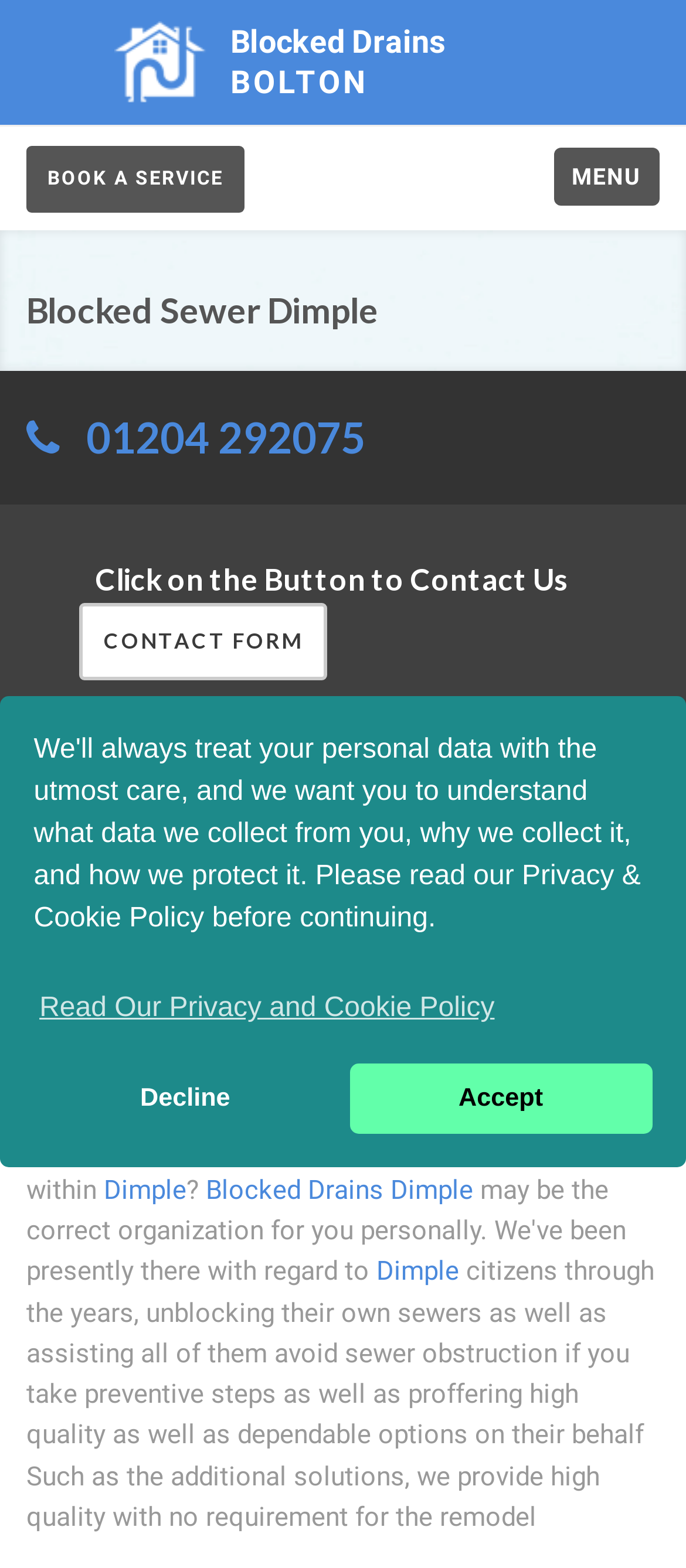Please find the bounding box coordinates in the format (top-left x, top-left y, bottom-right x, bottom-right y) for the given element description. Ensure the coordinates are floating point numbers between 0 and 1. Description: 01204 292075

[0.126, 0.262, 0.533, 0.295]